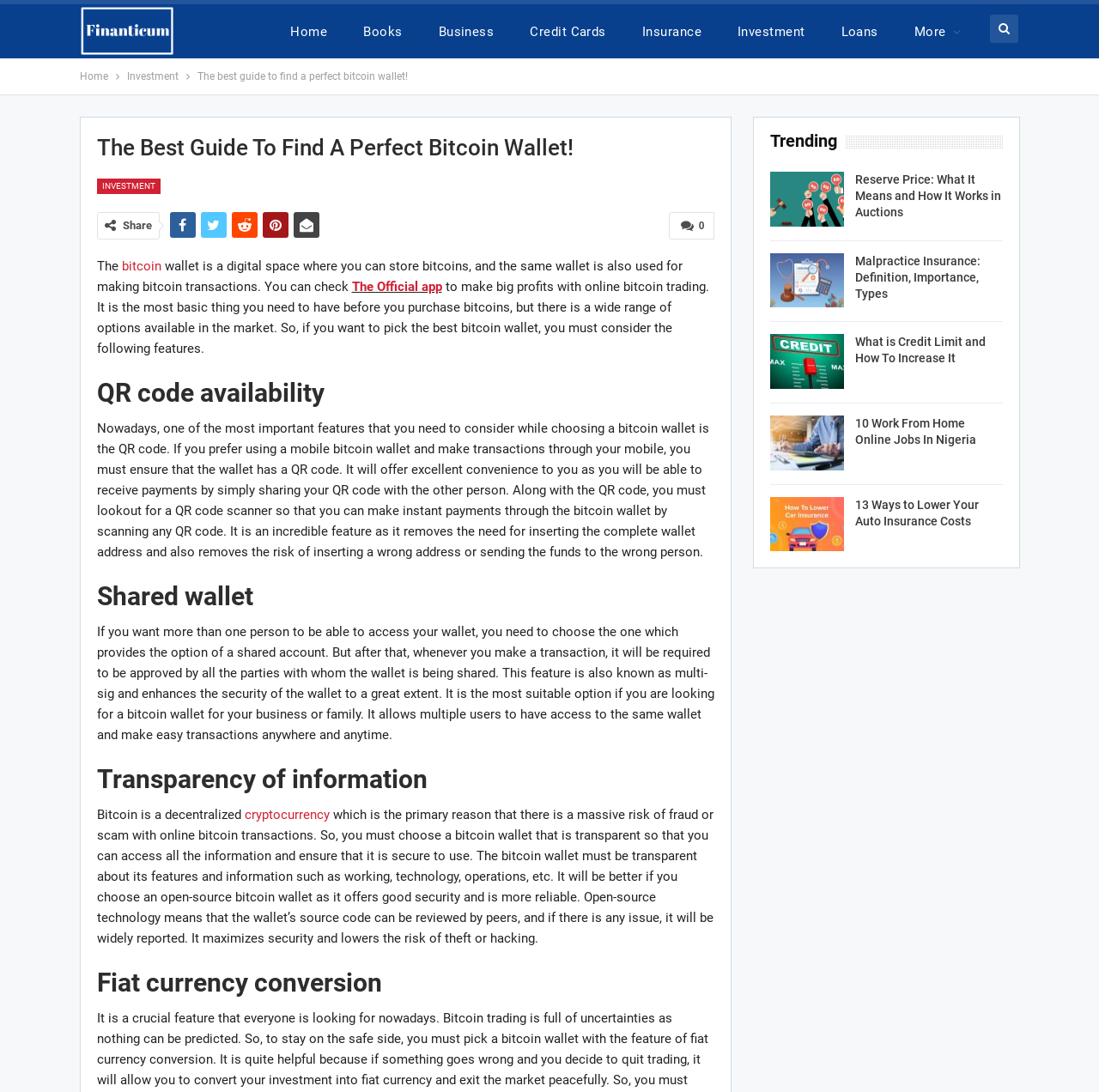What is a shared wallet in the context of bitcoin?
Please give a detailed answer to the question using the information shown in the image.

A shared wallet, also known as a multi-sig wallet, allows multiple users to have access to the same wallet and make easy transactions anywhere and anytime, requiring approval from all parties for each transaction.